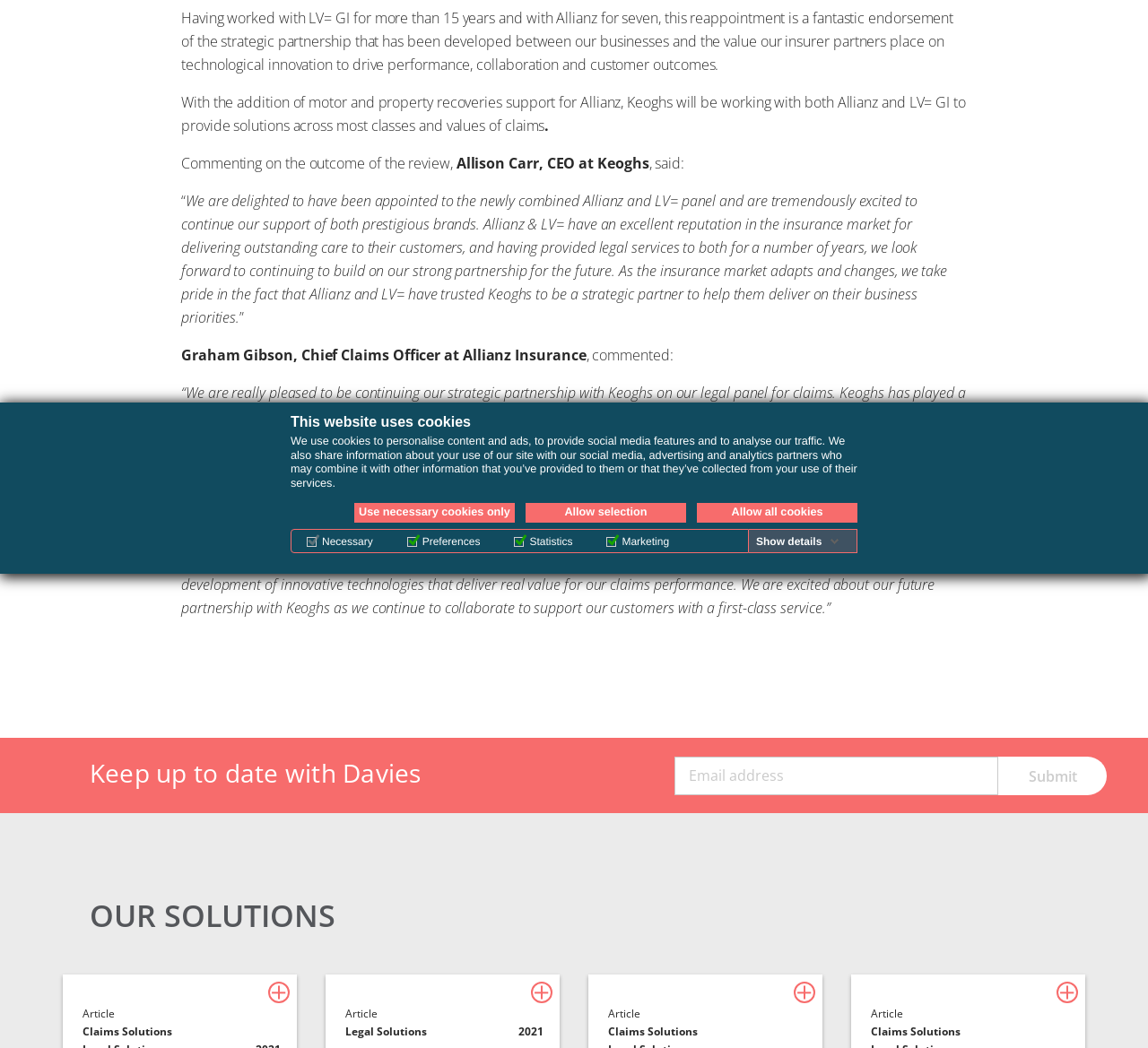Please provide the bounding box coordinates in the format (top-left x, top-left y, bottom-right x, bottom-right y). Remember, all values are floating point numbers between 0 and 1. What is the bounding box coordinate of the region described as: Solutions

[0.324, 0.282, 0.374, 0.301]